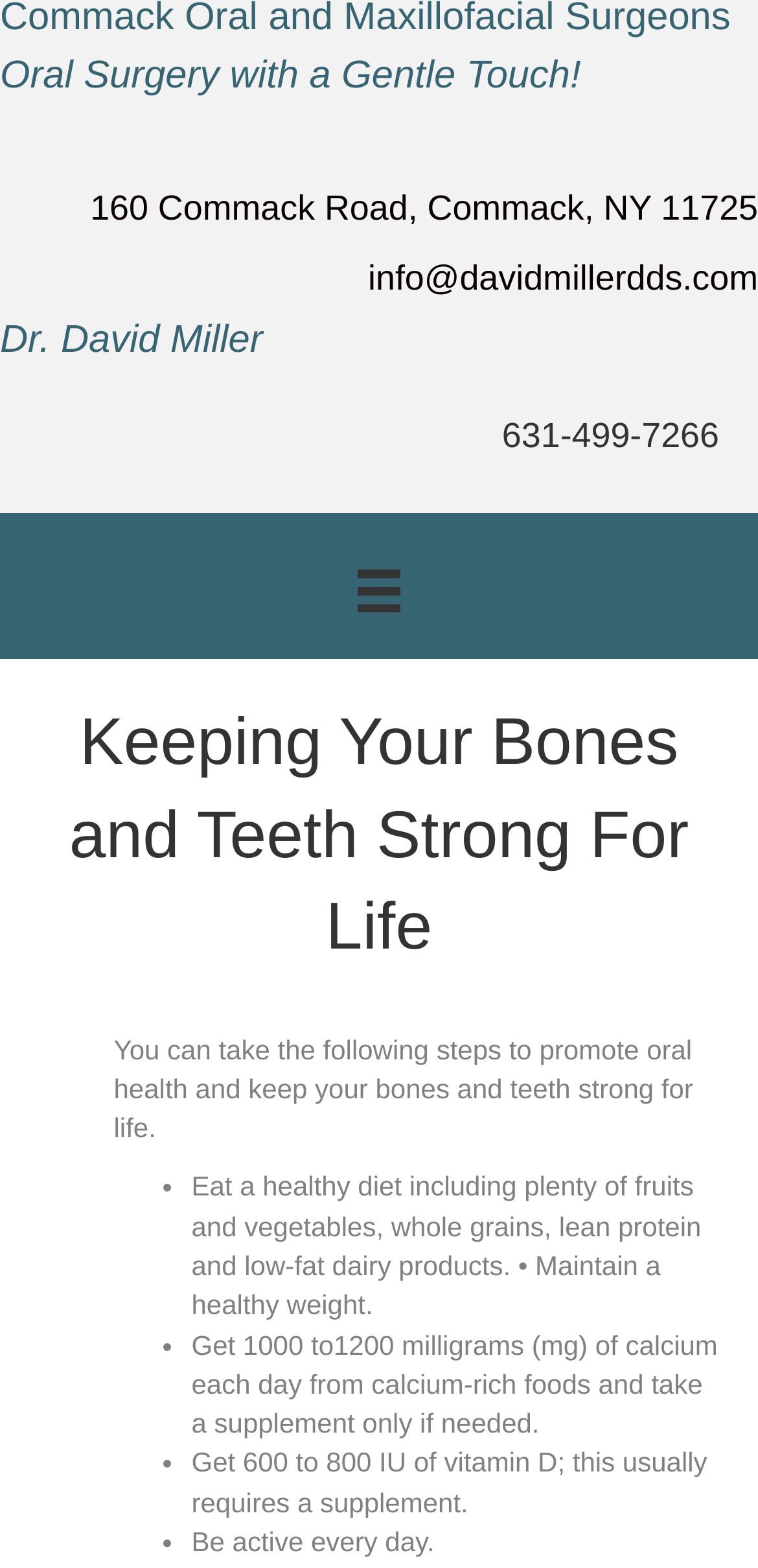Provide an in-depth caption for the contents of the webpage.

The webpage is about promoting oral health and keeping bones and teeth strong for life. At the top, there is a link "Oral Surgery with a Gentle Touch!" followed by a small gap, and then the address "160 Commack Road, Commack, NY 11725" and an email "info@davidmillerdds.com" are placed side by side. Below them, there is a link "Dr. David Miller" and a phone number "631-499-7266" which is also a clickable link. 

On the right side of the phone number, there is a "Menu Main" button with an image inside. Below the button, the main title "Keeping Your Bones and Teeth Strong For Life" is displayed. 

The main content starts with a paragraph "You can take the following steps to promote oral health and keep your bones and teeth strong for life." followed by a list of five steps. Each step is marked with a bullet point and describes a specific action to take, such as eating a healthy diet, maintaining a healthy weight, getting enough calcium and vitamin D, and being active every day.